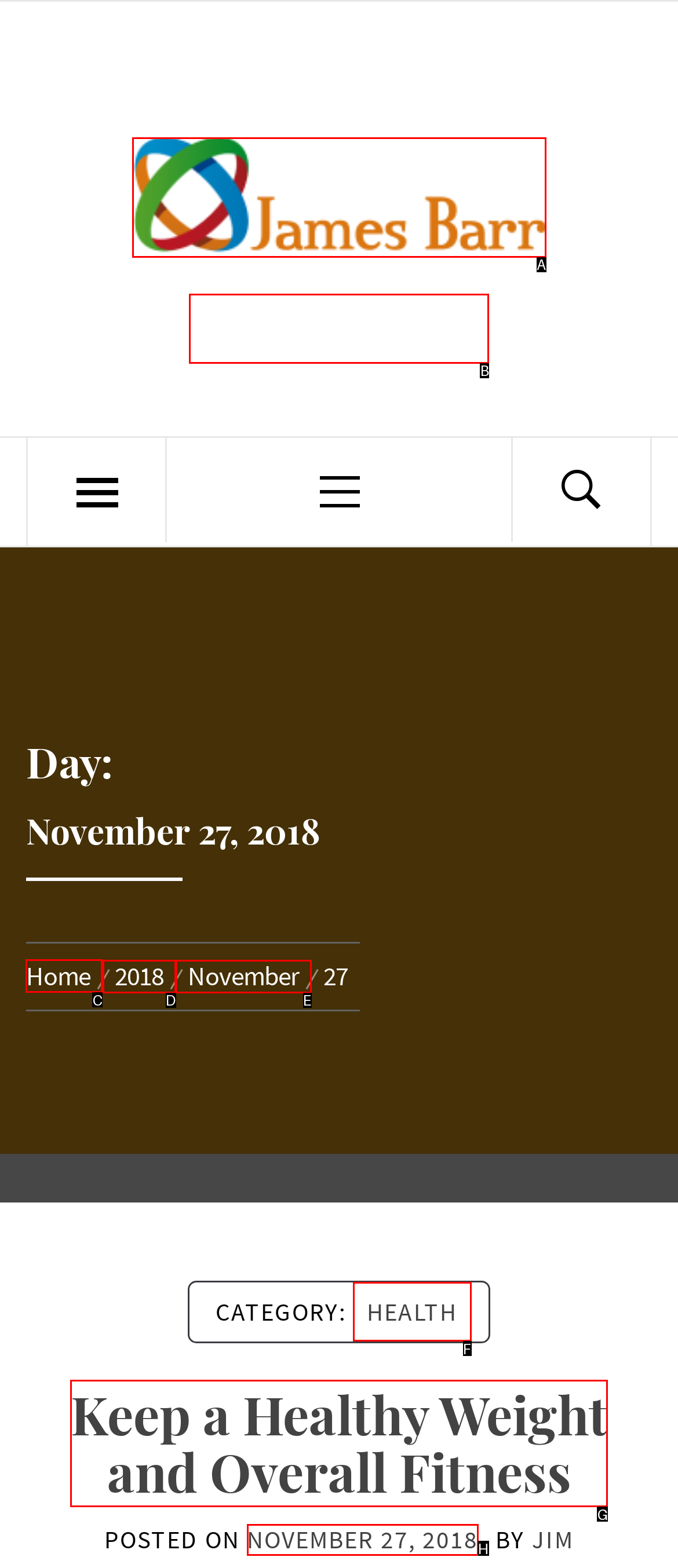Select the option I need to click to accomplish this task: Visit the about page
Provide the letter of the selected choice from the given options.

None